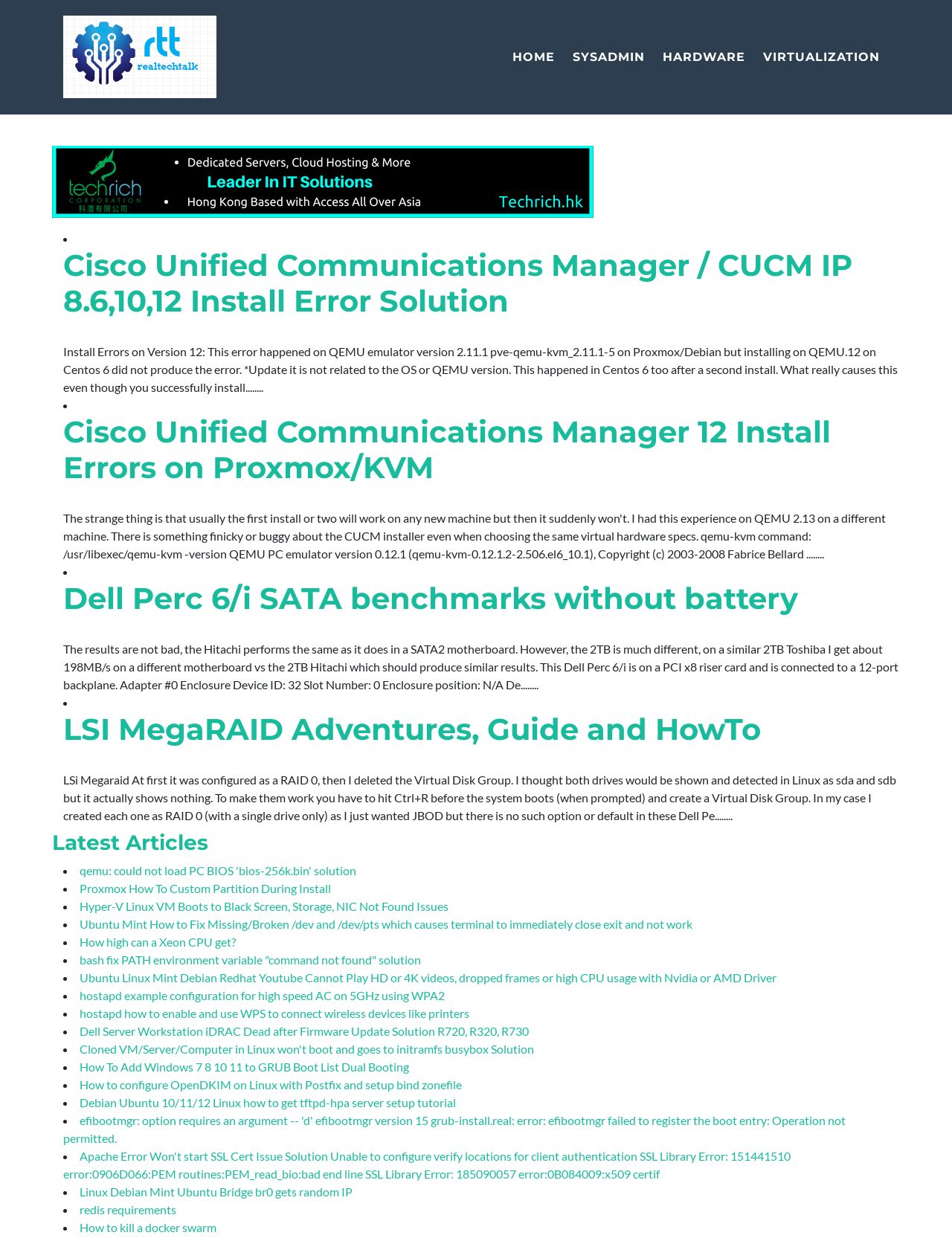What is the last article about?
Use the image to give a comprehensive and detailed response to the question.

The last article on the webpage has a link 'redis requirements', which suggests that the topic of the article is related to the requirements for Redis, a popular in-memory data store.